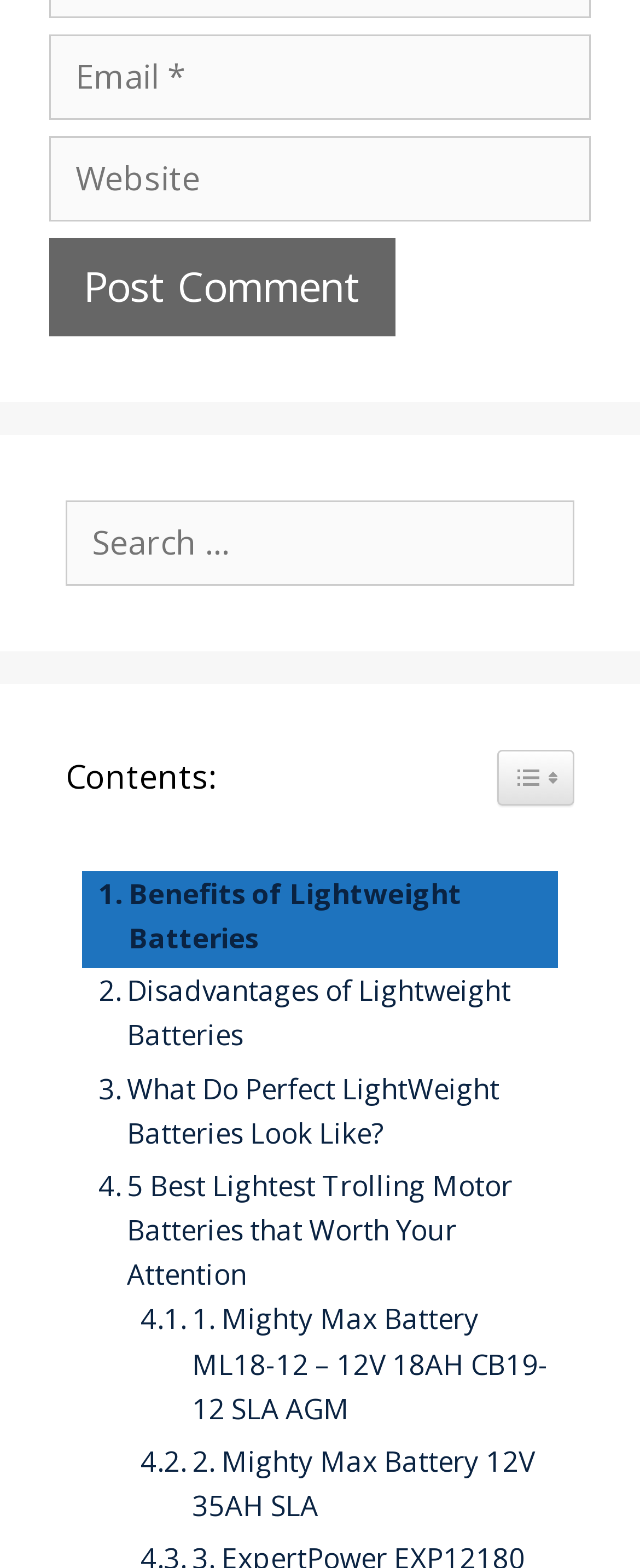Determine the bounding box of the UI component based on this description: "name="submit" value="Post Comment"". The bounding box coordinates should be four float values between 0 and 1, i.e., [left, top, right, bottom].

[0.077, 0.152, 0.618, 0.214]